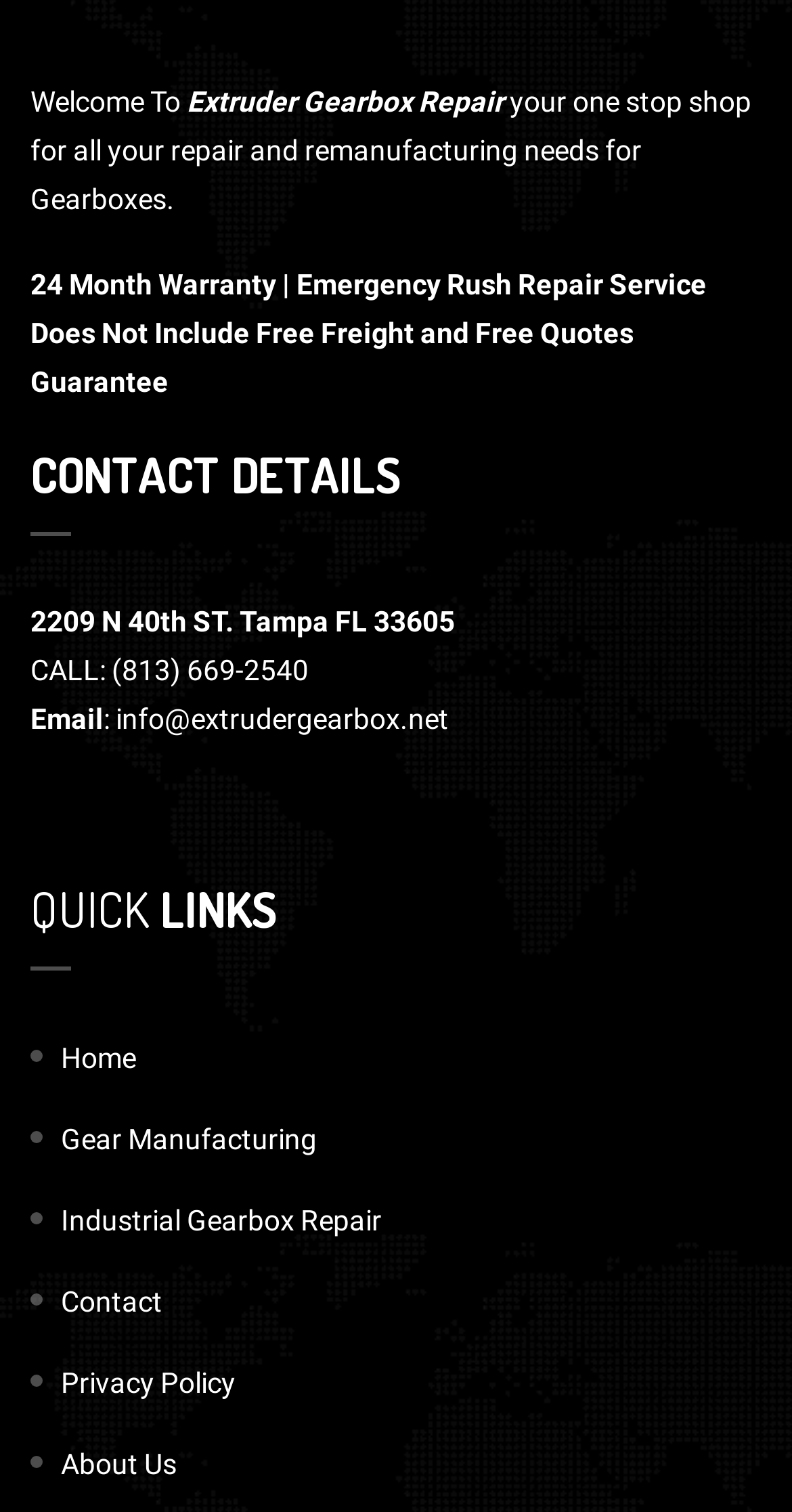Locate the bounding box coordinates of the element's region that should be clicked to carry out the following instruction: "View the contact page". The coordinates need to be four float numbers between 0 and 1, i.e., [left, top, right, bottom].

[0.077, 0.85, 0.205, 0.872]